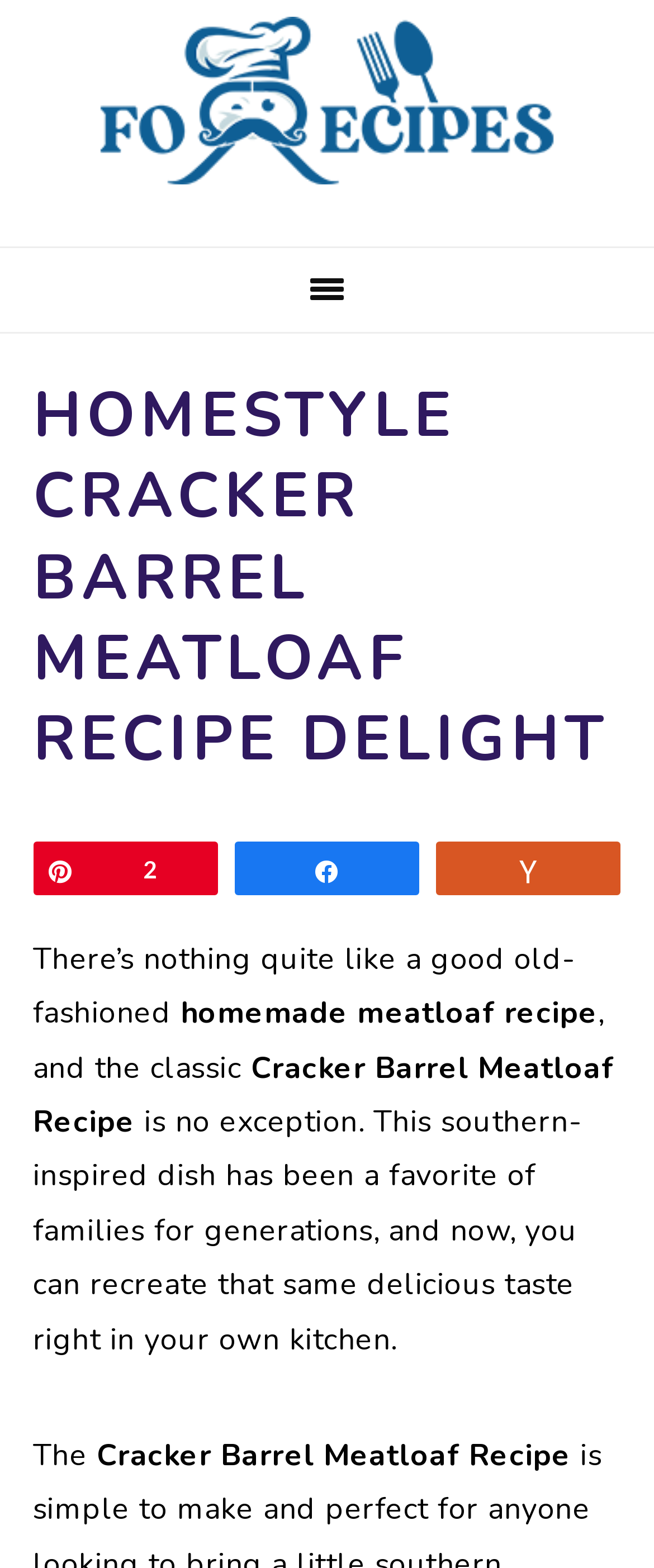Determine the bounding box coordinates for the HTML element mentioned in the following description: "Pin2". The coordinates should be a list of four floats ranging from 0 to 1, represented as [left, top, right, bottom].

[0.053, 0.538, 0.33, 0.57]